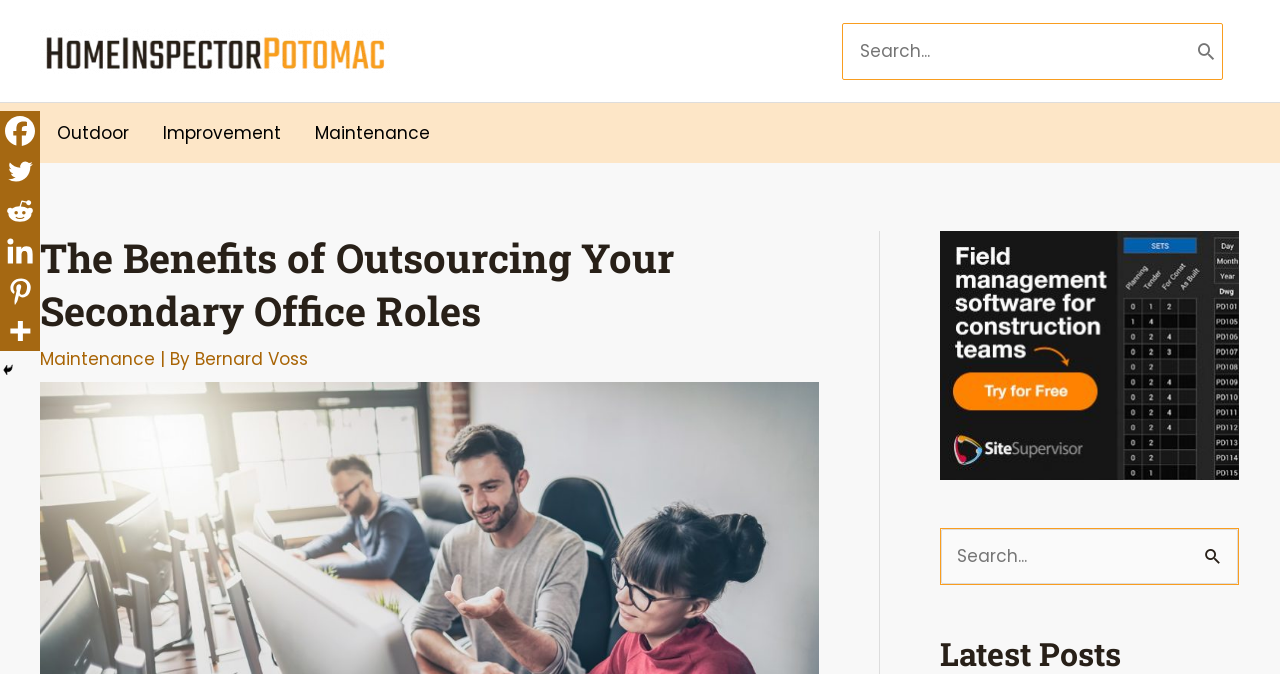What is the principal heading displayed on the webpage?

The Benefits of Outsourcing Your Secondary Office Roles